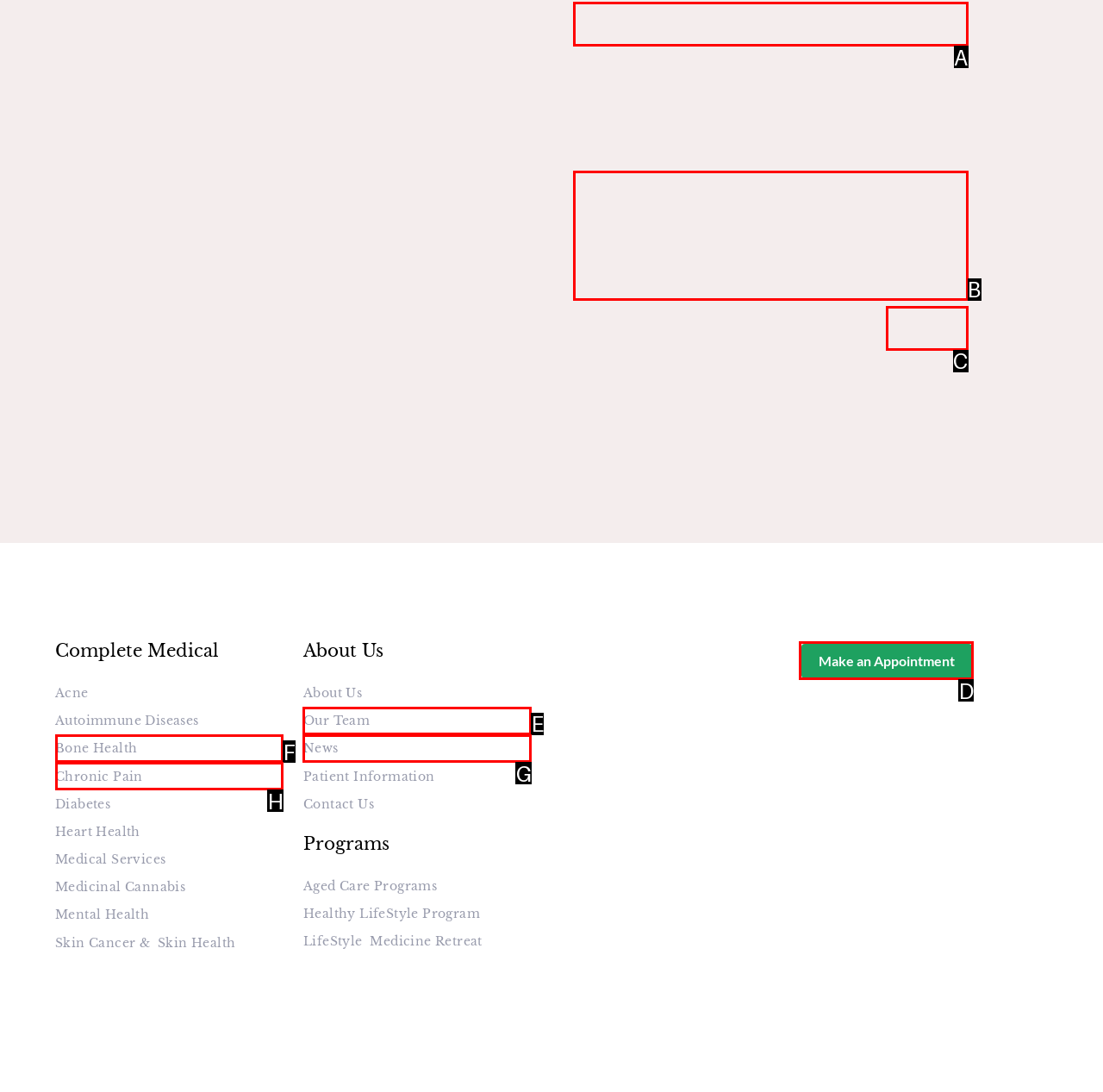Identify the letter that best matches this UI element description: Submit
Answer with the letter from the given options.

C